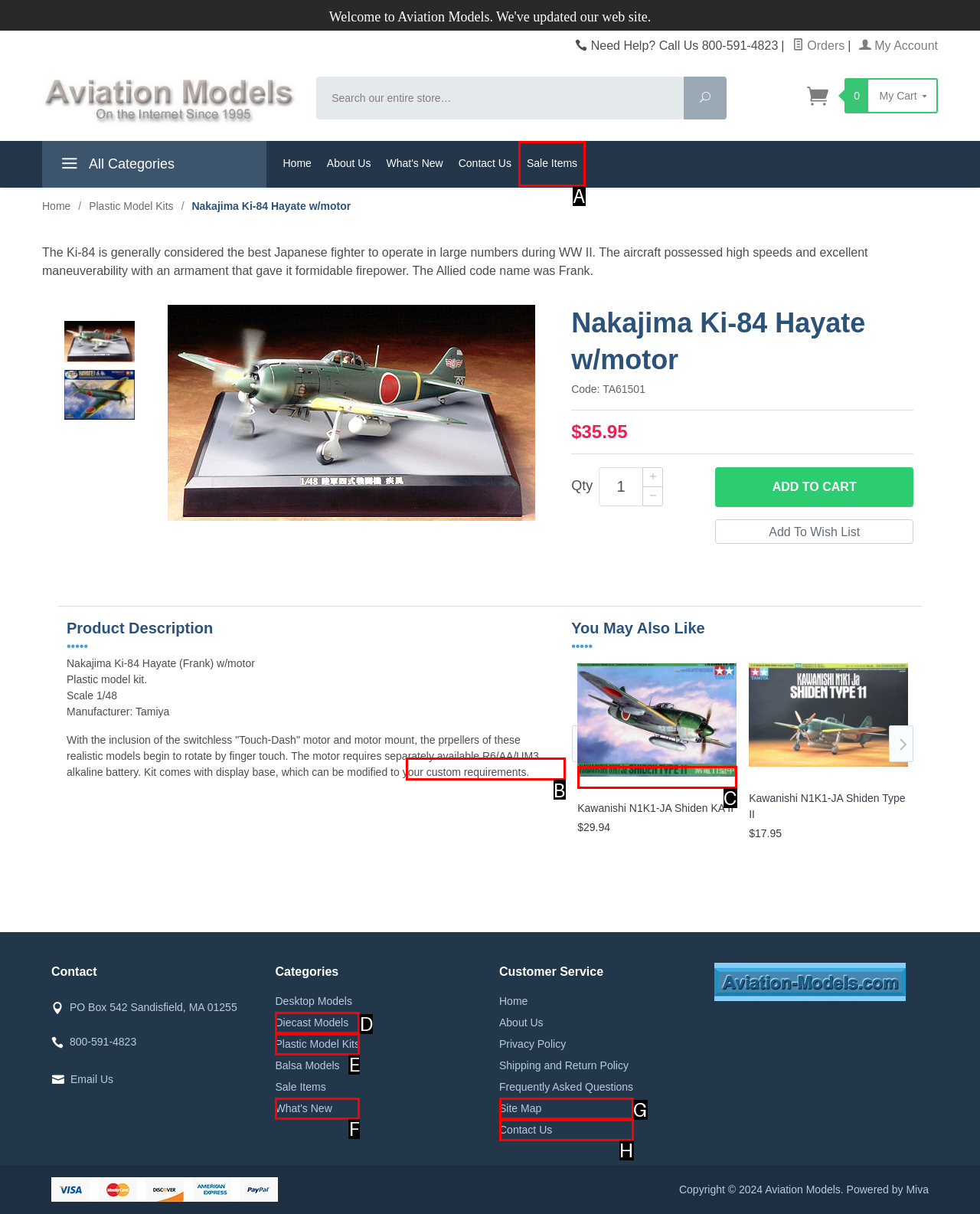Identify the letter of the UI element that fits the description: Diecast Models
Respond with the letter of the option directly.

D